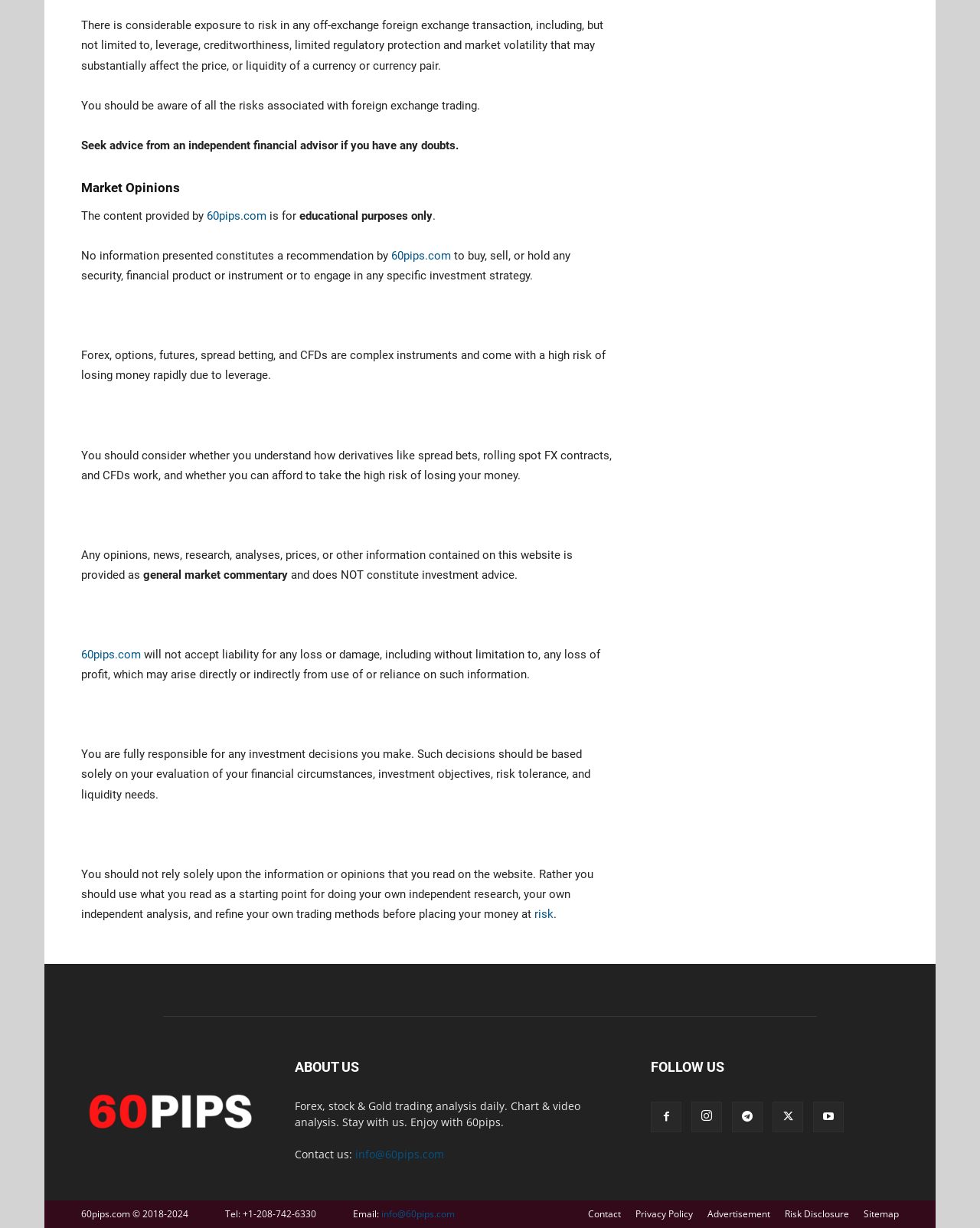Indicate the bounding box coordinates of the element that needs to be clicked to satisfy the following instruction: "Contact us through email". The coordinates should be four float numbers between 0 and 1, i.e., [left, top, right, bottom].

[0.362, 0.934, 0.453, 0.946]